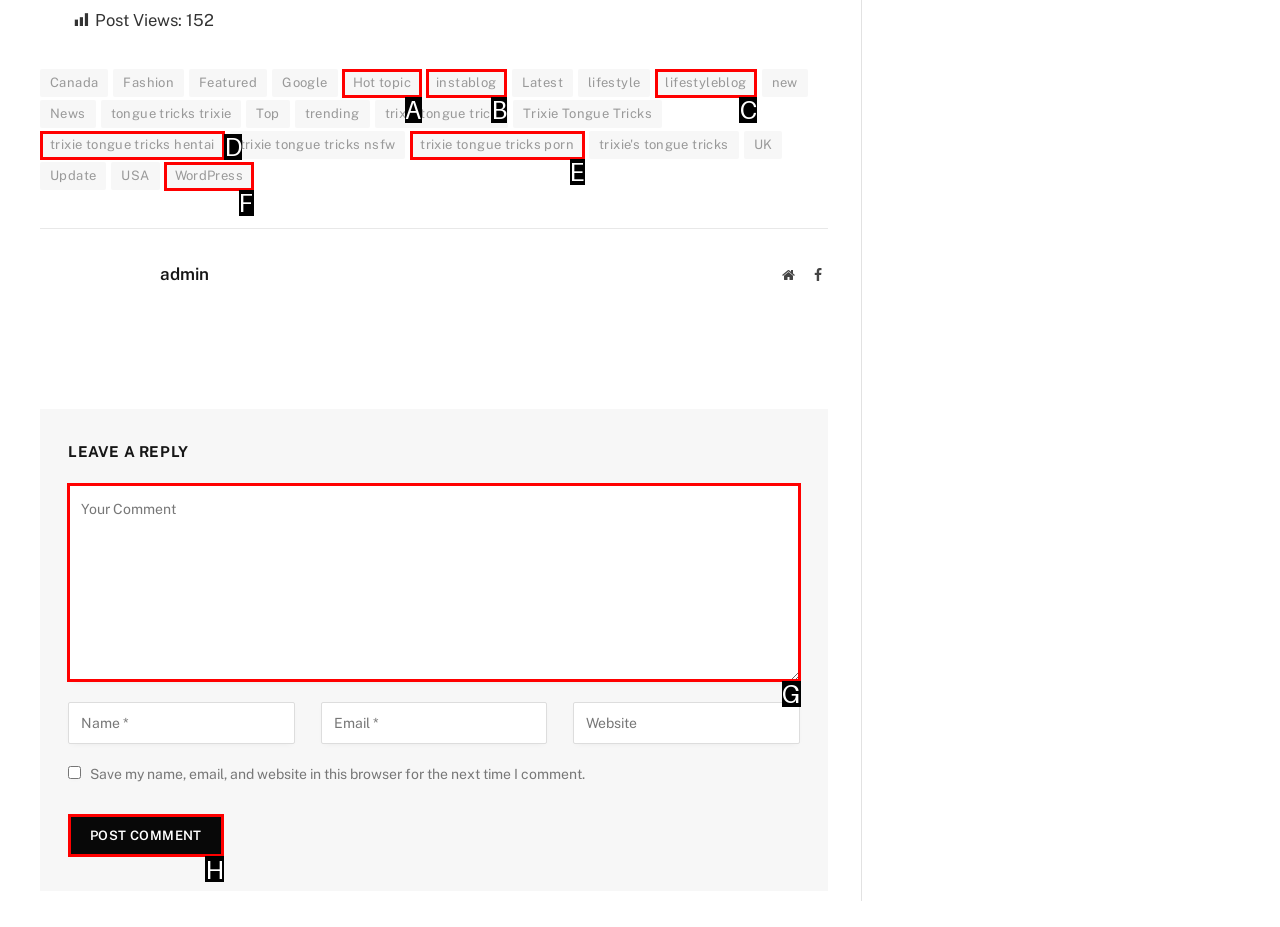Select the letter of the UI element you need to click on to fulfill this task: Enter your comment in the 'Your Comment' textbox. Write down the letter only.

G